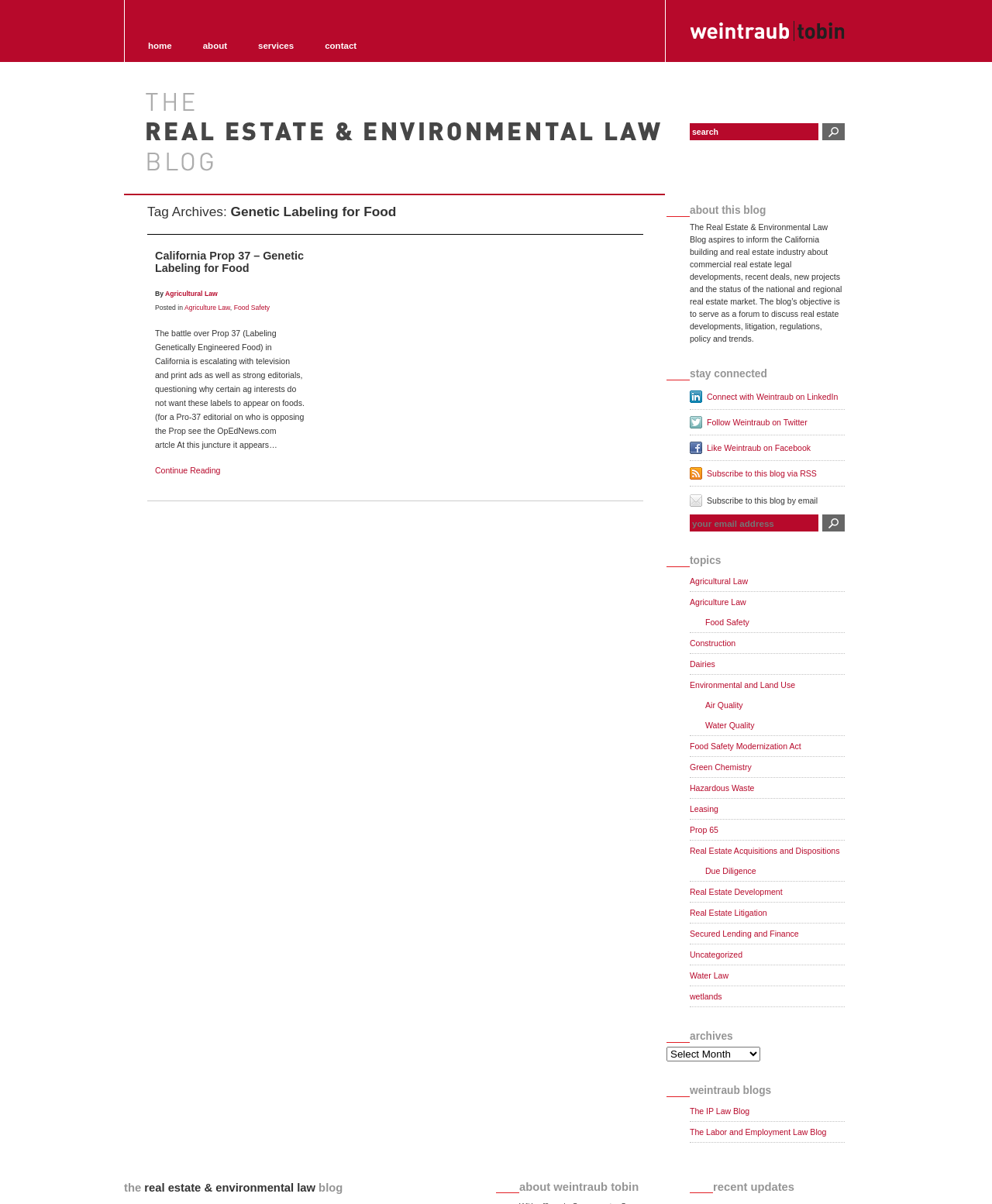What is the name of the law corporation?
From the image, respond with a single word or phrase.

Weintraub Genshlea Chediak Law Corporation